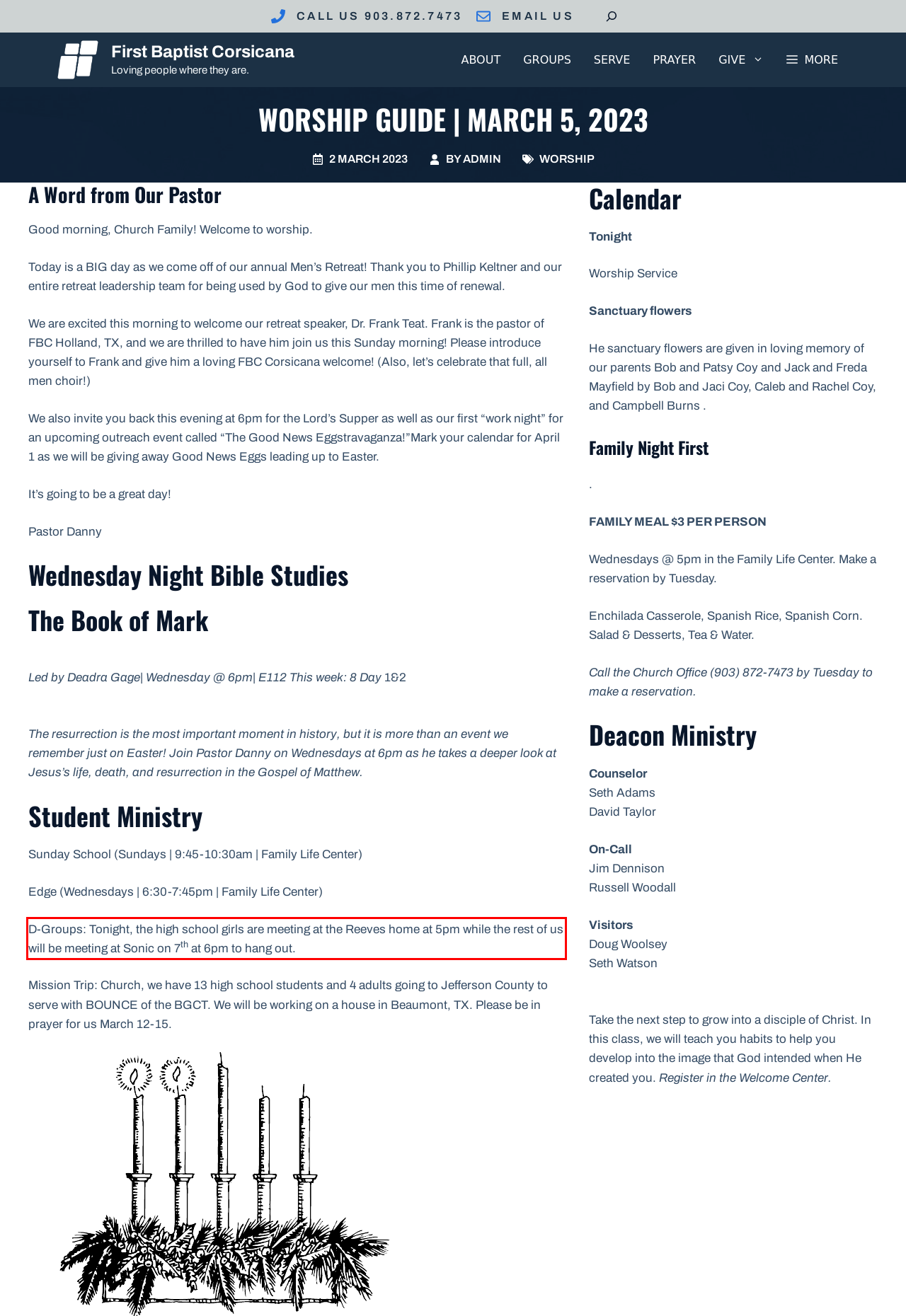Examine the screenshot of the webpage, locate the red bounding box, and generate the text contained within it.

D-Groups: Tonight, the high school girls are meeting at the Reeves home at 5pm while the rest of us will be meeting at Sonic on 7th at 6pm to hang out.